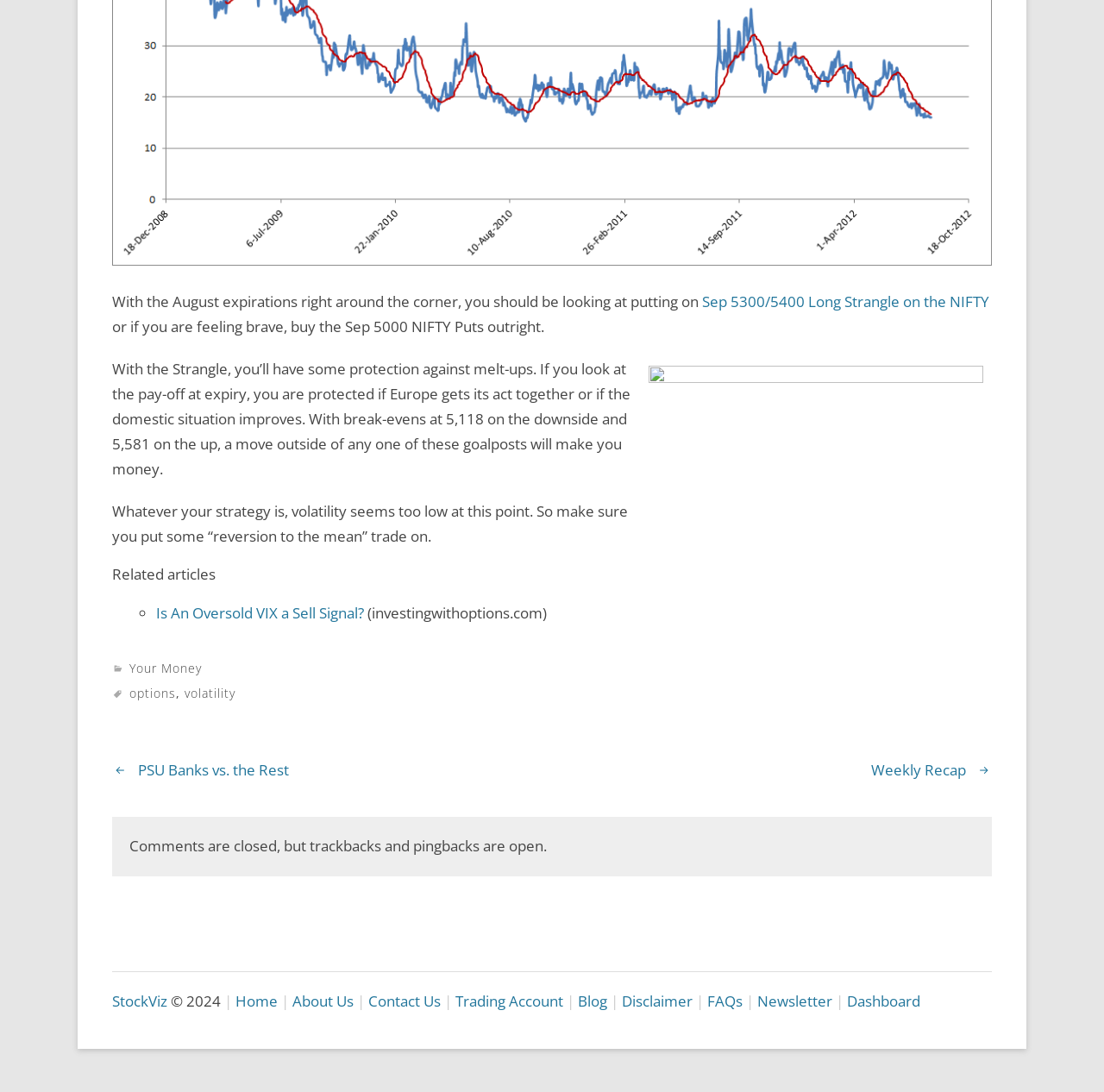Refer to the element description options and identify the corresponding bounding box in the screenshot. Format the coordinates as (top-left x, top-left y, bottom-right x, bottom-right y) with values in the range of 0 to 1.

[0.117, 0.627, 0.159, 0.642]